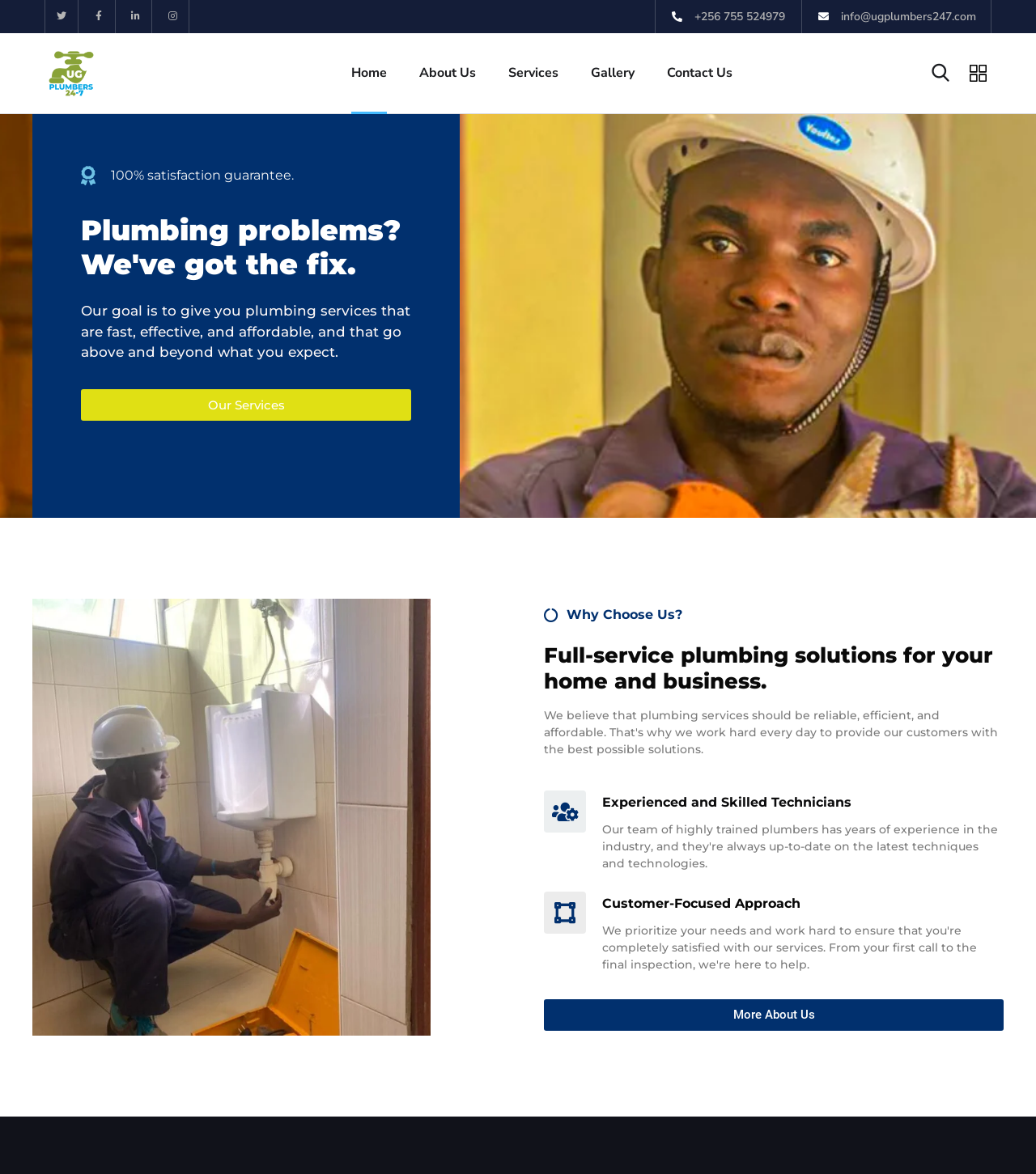Provide the bounding box coordinates, formatted as (top-left x, top-left y, bottom-right x, bottom-right y), with all values being floating point numbers between 0 and 1. Identify the bounding box of the UI element that matches the description: More About Us

[0.525, 0.851, 0.969, 0.878]